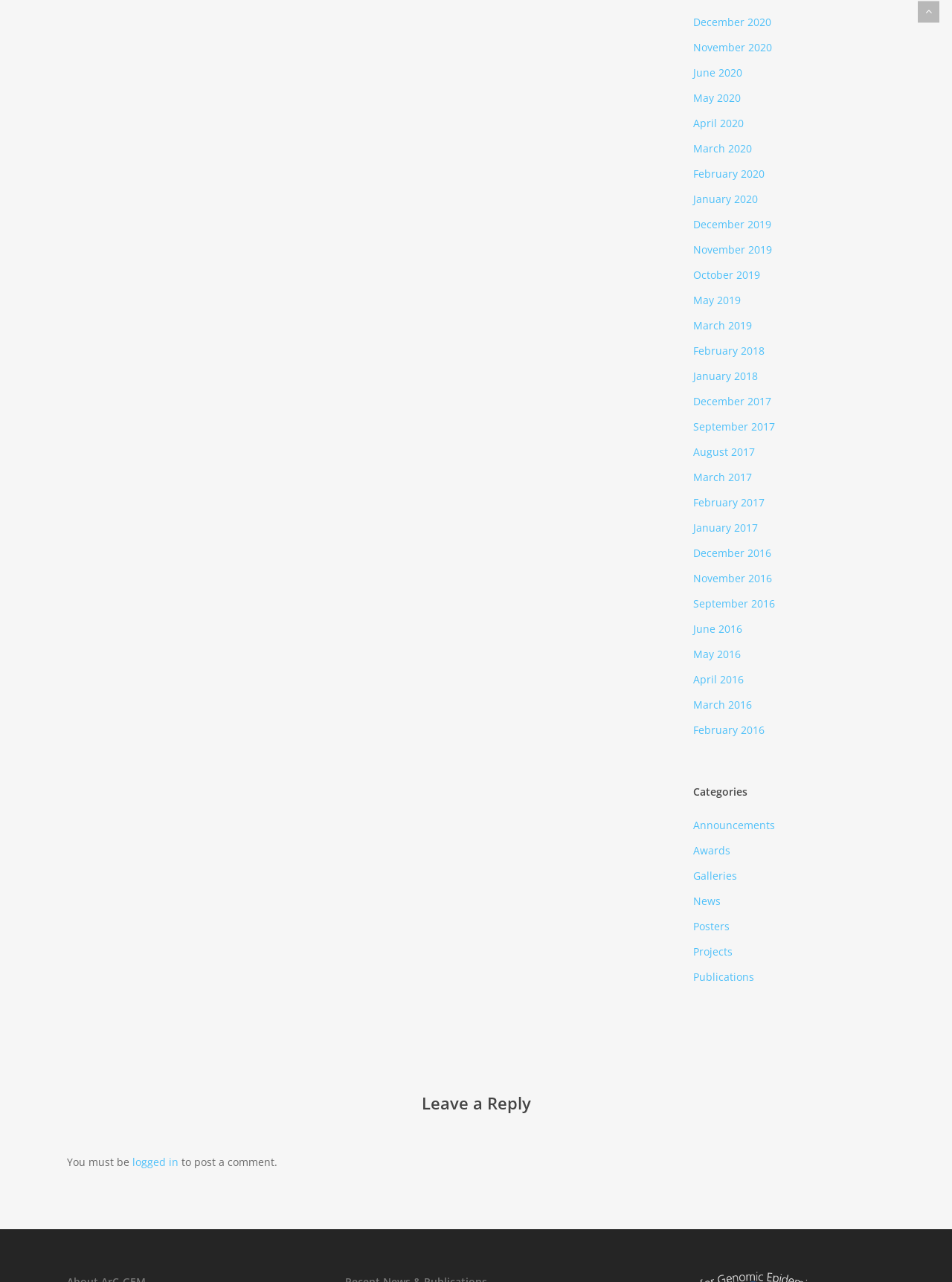Determine the bounding box coordinates for the region that must be clicked to execute the following instruction: "Go back to top".

[0.964, 0.001, 0.987, 0.018]